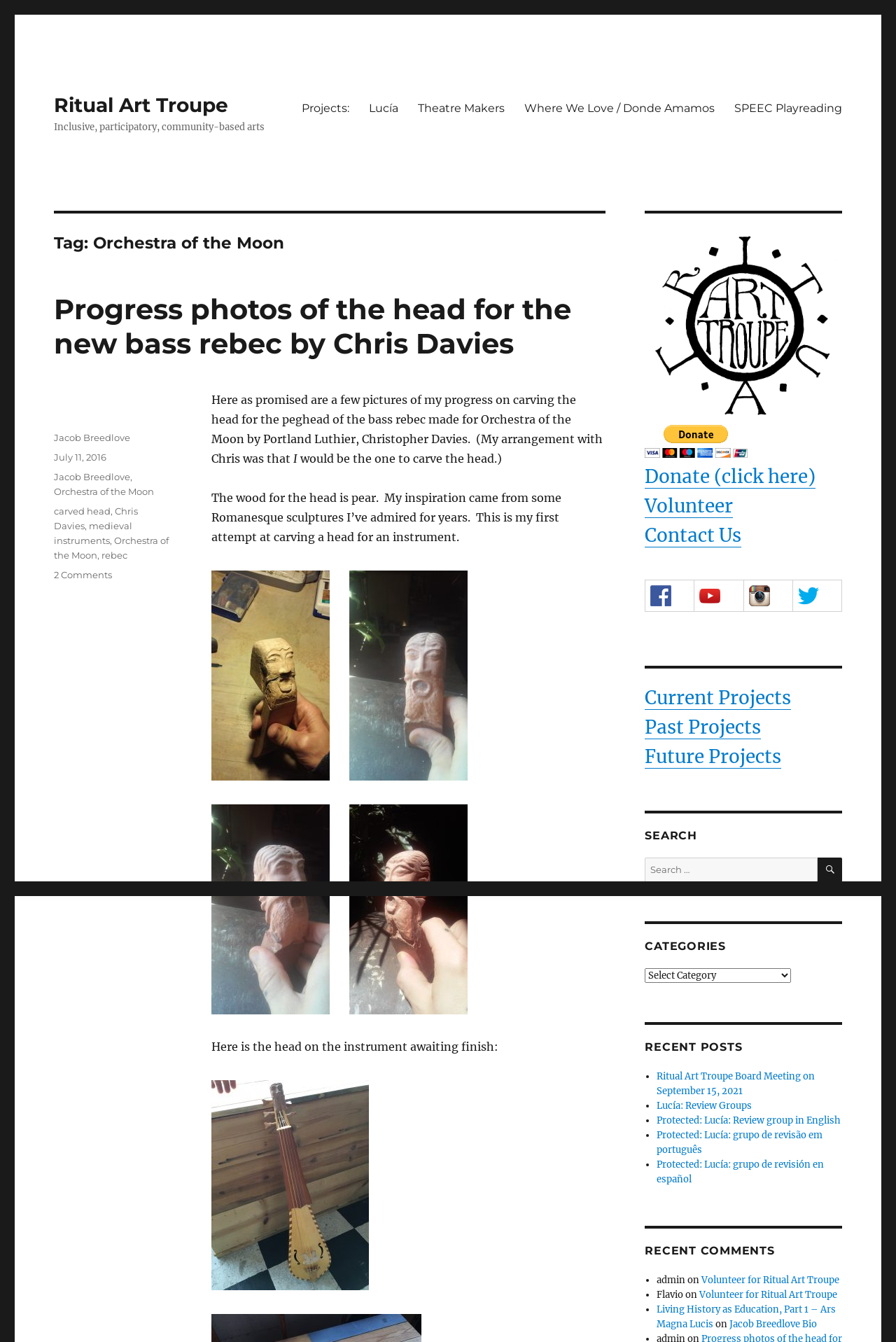Please specify the bounding box coordinates in the format (top-left x, top-left y, bottom-right x, bottom-right y), with all values as floating point numbers between 0 and 1. Identify the bounding box of the UI element described by: July 11, 2016October 25, 2016

[0.06, 0.336, 0.119, 0.345]